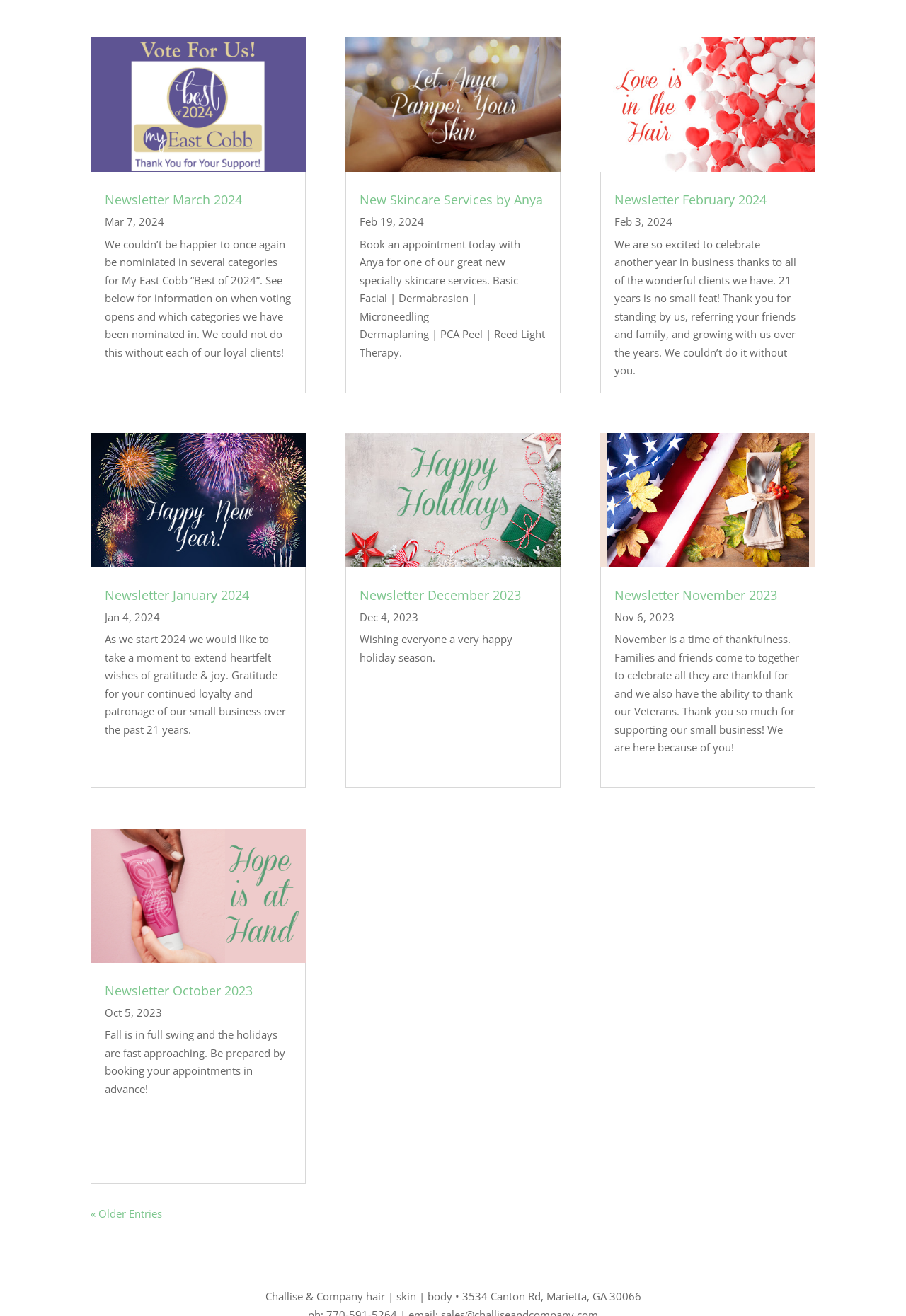Highlight the bounding box of the UI element that corresponds to this description: "Newsletter October 2023".

[0.116, 0.746, 0.279, 0.759]